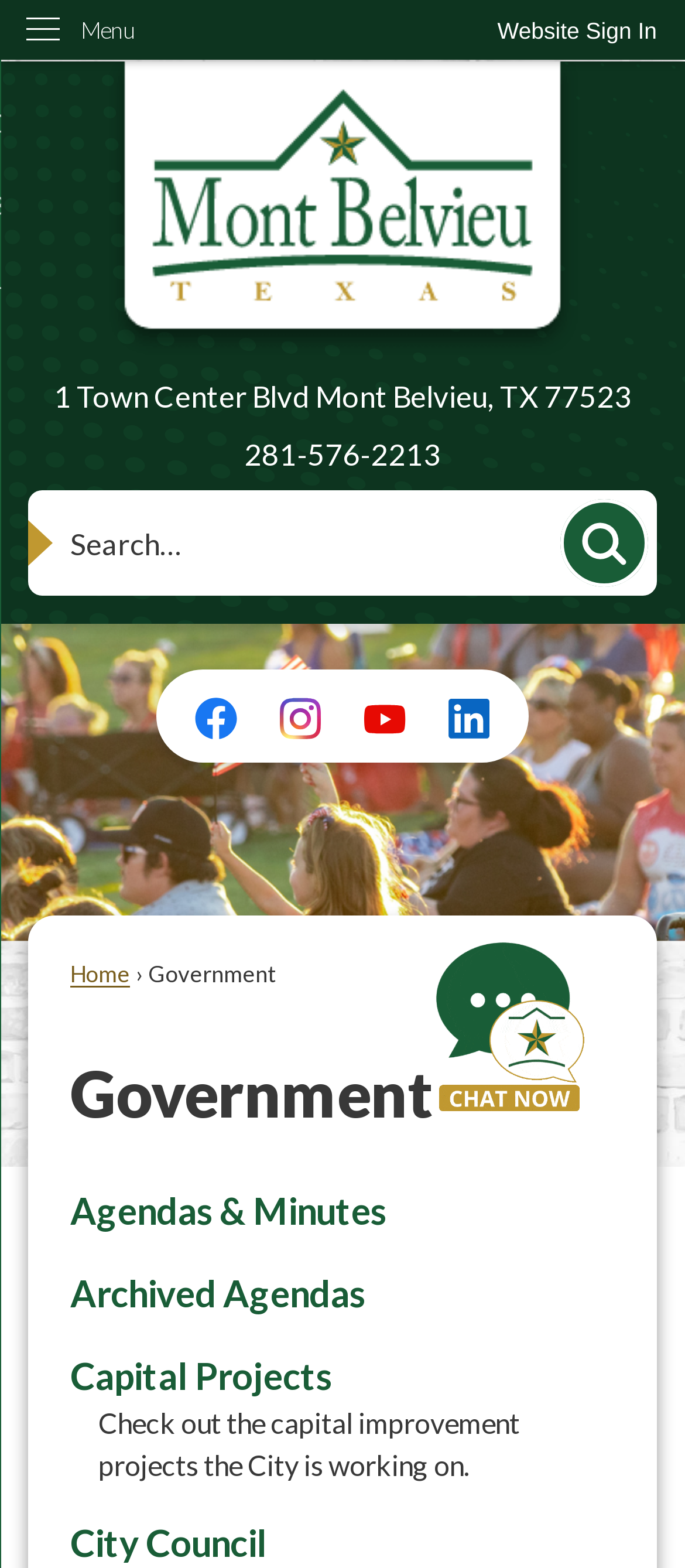Please specify the coordinates of the bounding box for the element that should be clicked to carry out this instruction: "Search for something". The coordinates must be four float numbers between 0 and 1, formatted as [left, top, right, bottom].

[0.041, 0.313, 0.959, 0.38]